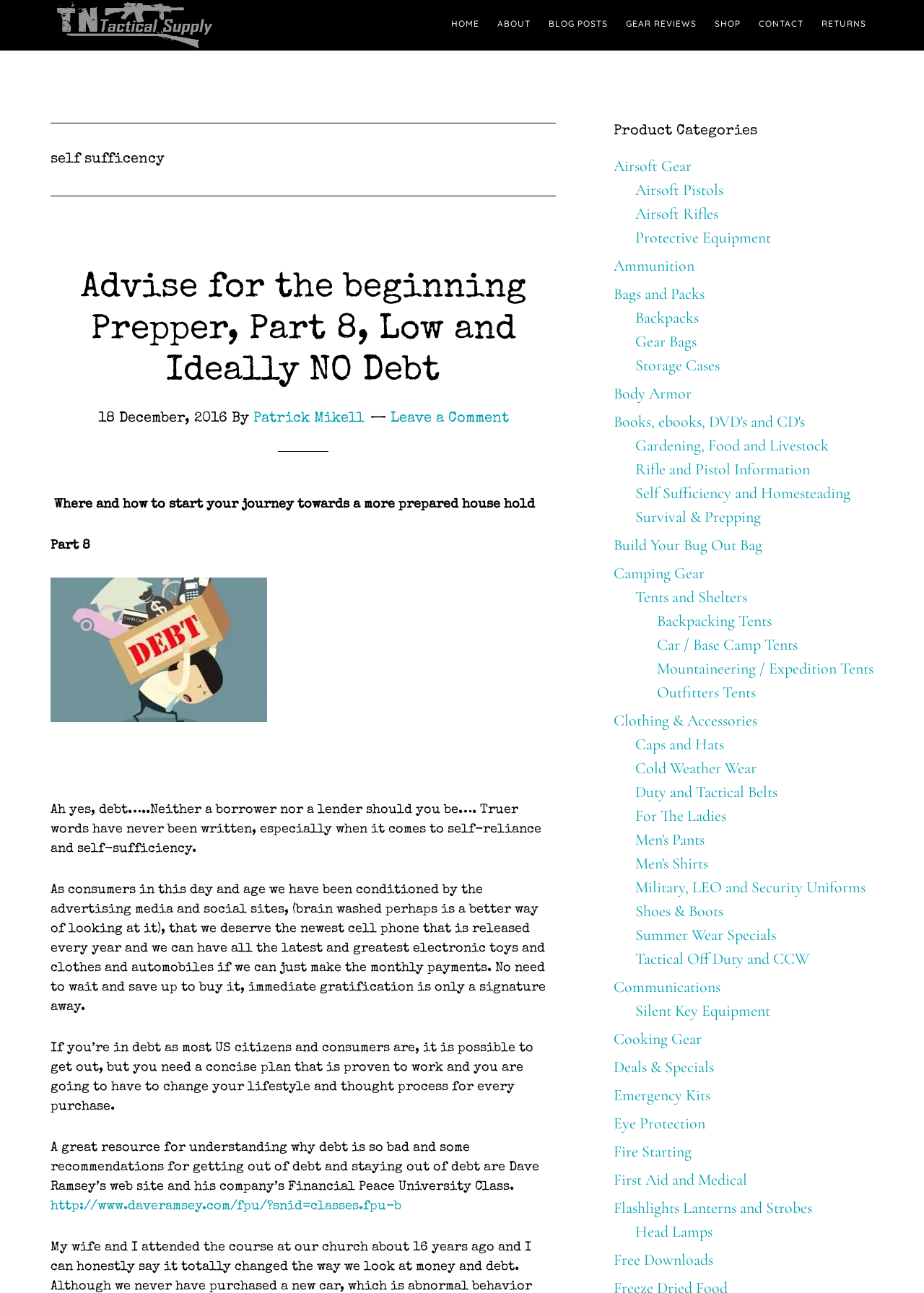Reply to the question with a single word or phrase:
What is the category of 'Airsoft Pistols'?

Product Categories